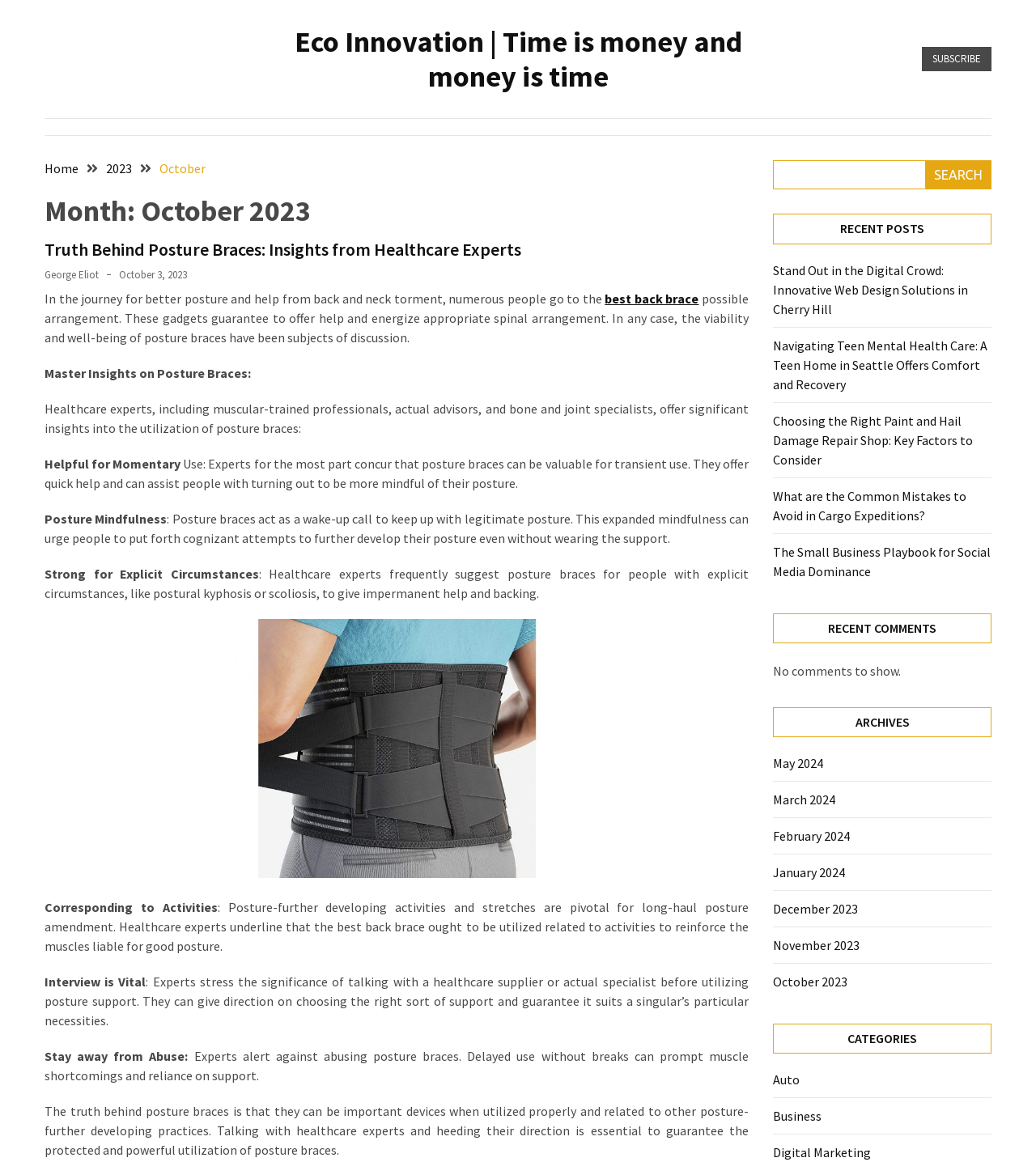Extract the main heading from the webpage content.

Month: October 2023